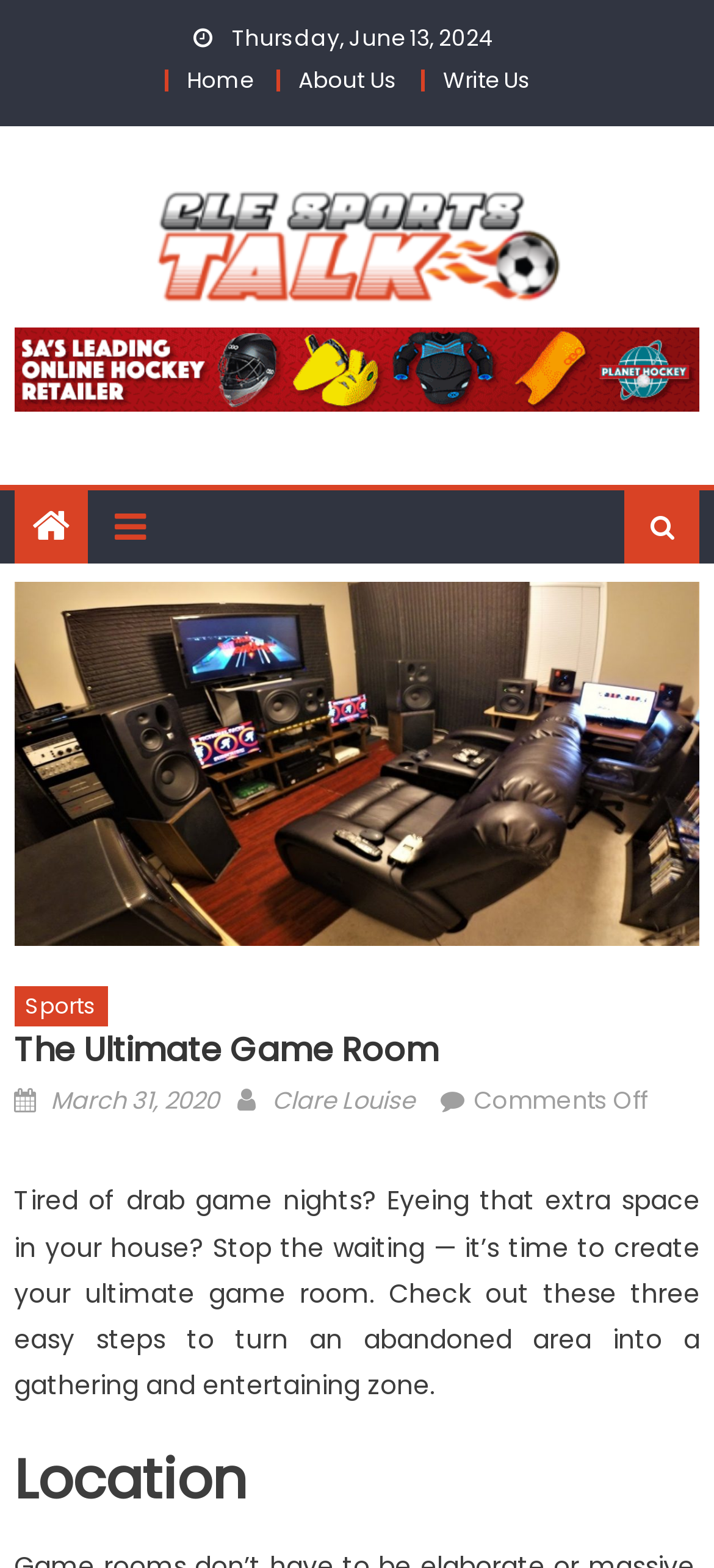What is the author of the post?
Carefully examine the image and provide a detailed answer to the question.

I found the author of the post by looking at the link element with the text 'Clare Louise' which is located below the 'Author' static text.